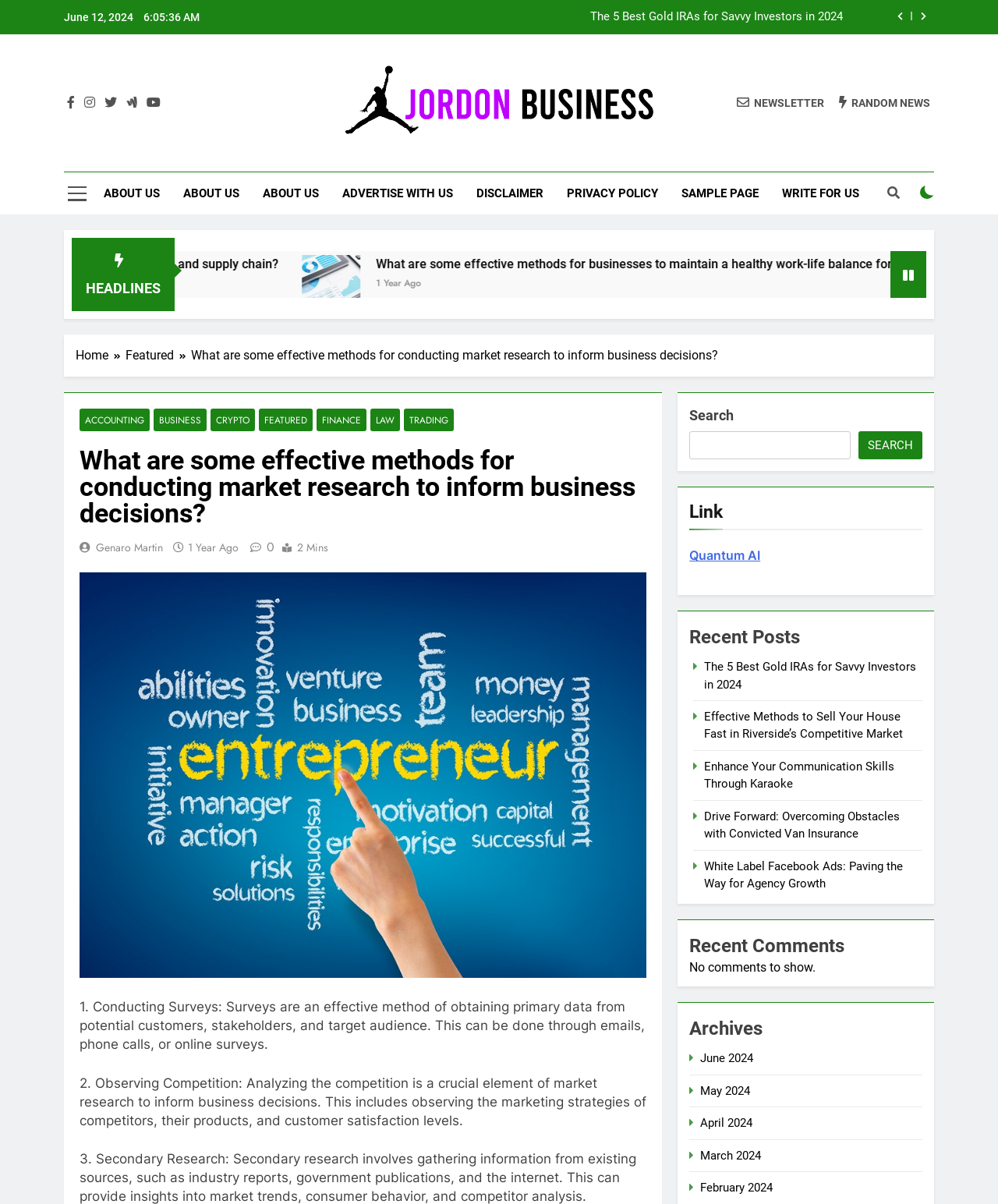Could you specify the bounding box coordinates for the clickable section to complete the following instruction: "Visit the about us page"?

[0.092, 0.143, 0.172, 0.178]